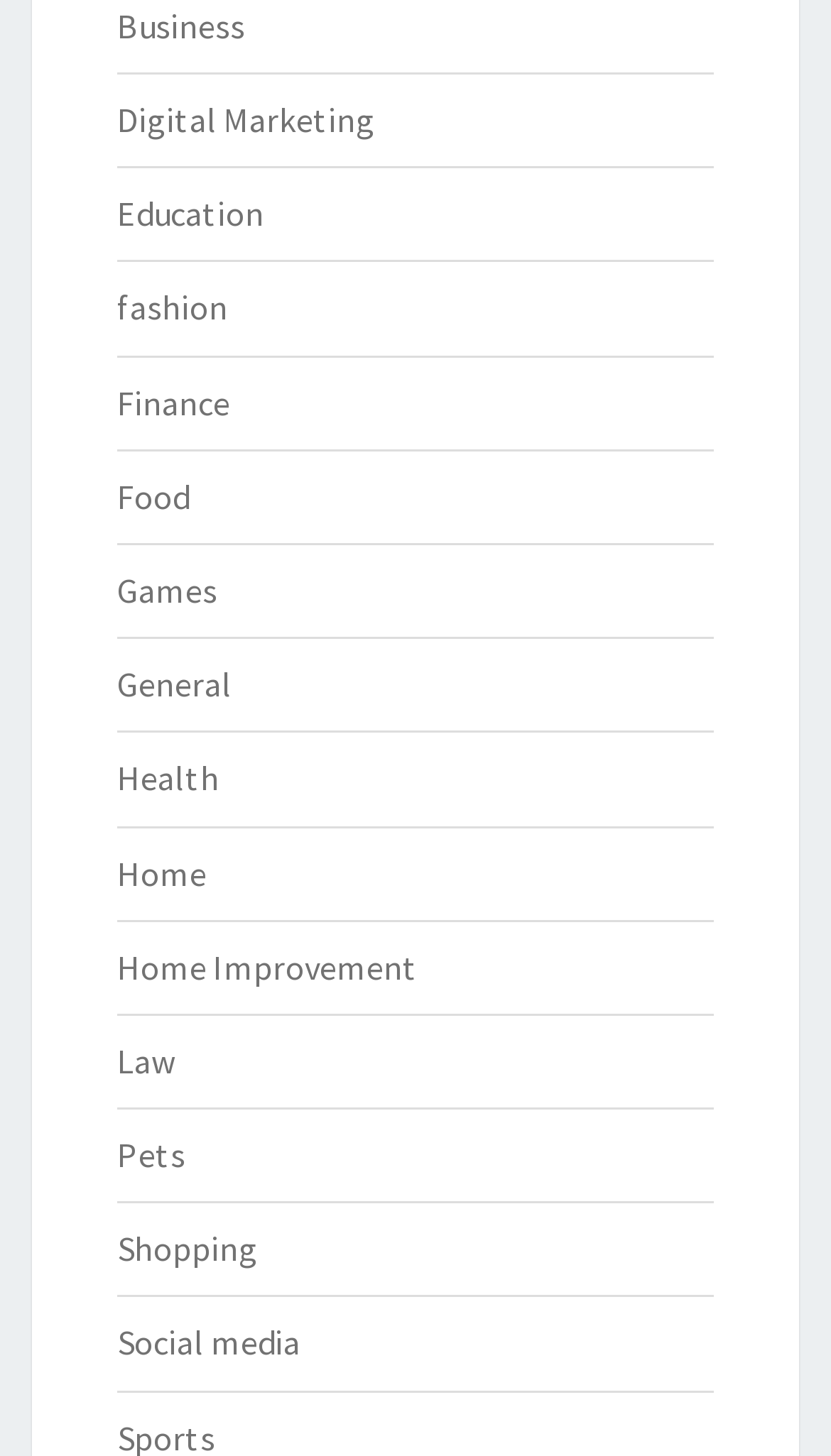Specify the bounding box coordinates of the element's area that should be clicked to execute the given instruction: "Explore Digital Marketing". The coordinates should be four float numbers between 0 and 1, i.e., [left, top, right, bottom].

[0.141, 0.067, 0.451, 0.097]